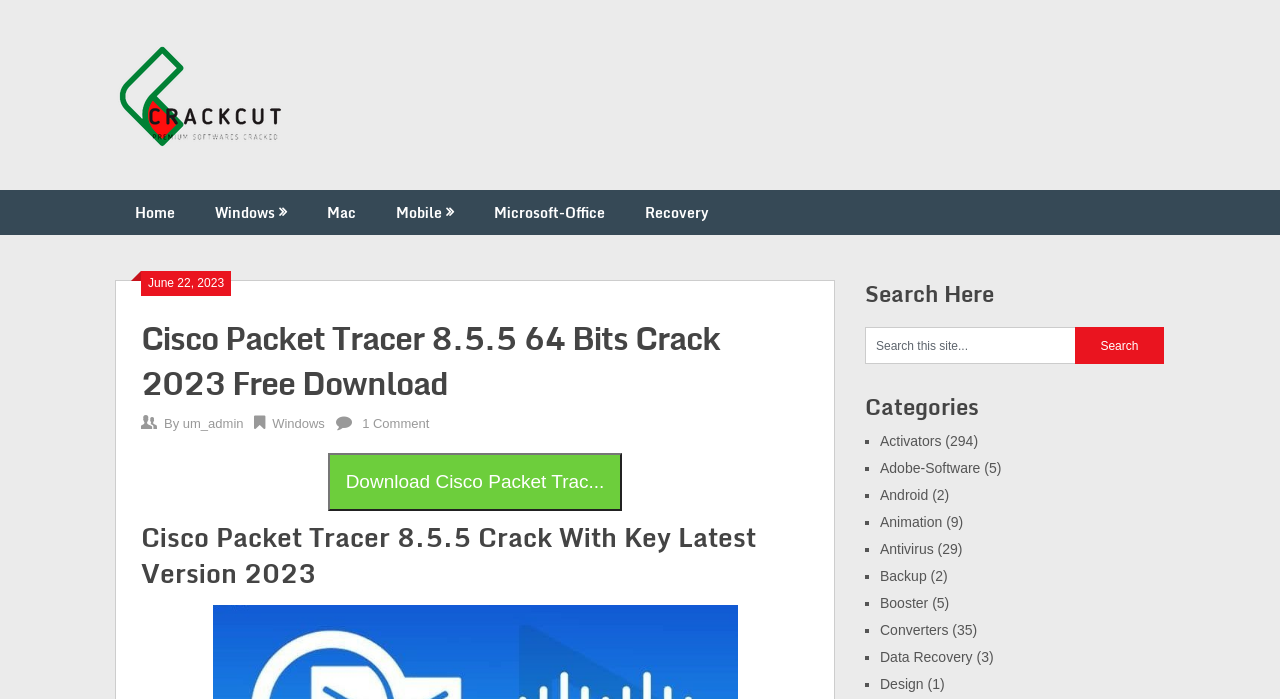Determine the bounding box coordinates for the area that needs to be clicked to fulfill this task: "Click on the 'Activators' category". The coordinates must be given as four float numbers between 0 and 1, i.e., [left, top, right, bottom].

[0.688, 0.619, 0.736, 0.642]